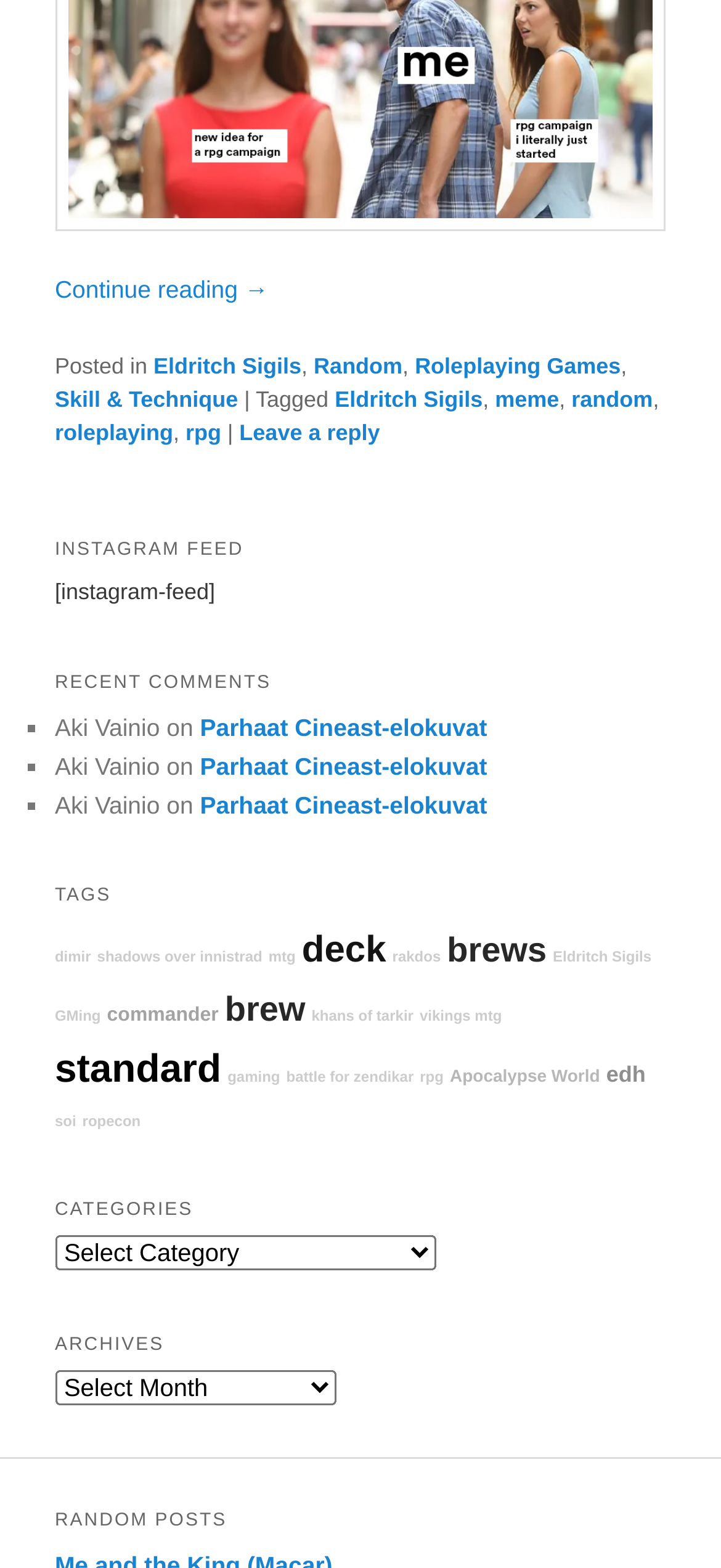Identify the bounding box coordinates for the element you need to click to achieve the following task: "Click on the 'Leave a reply' link". Provide the bounding box coordinates as four float numbers between 0 and 1, in the form [left, top, right, bottom].

[0.332, 0.267, 0.527, 0.284]